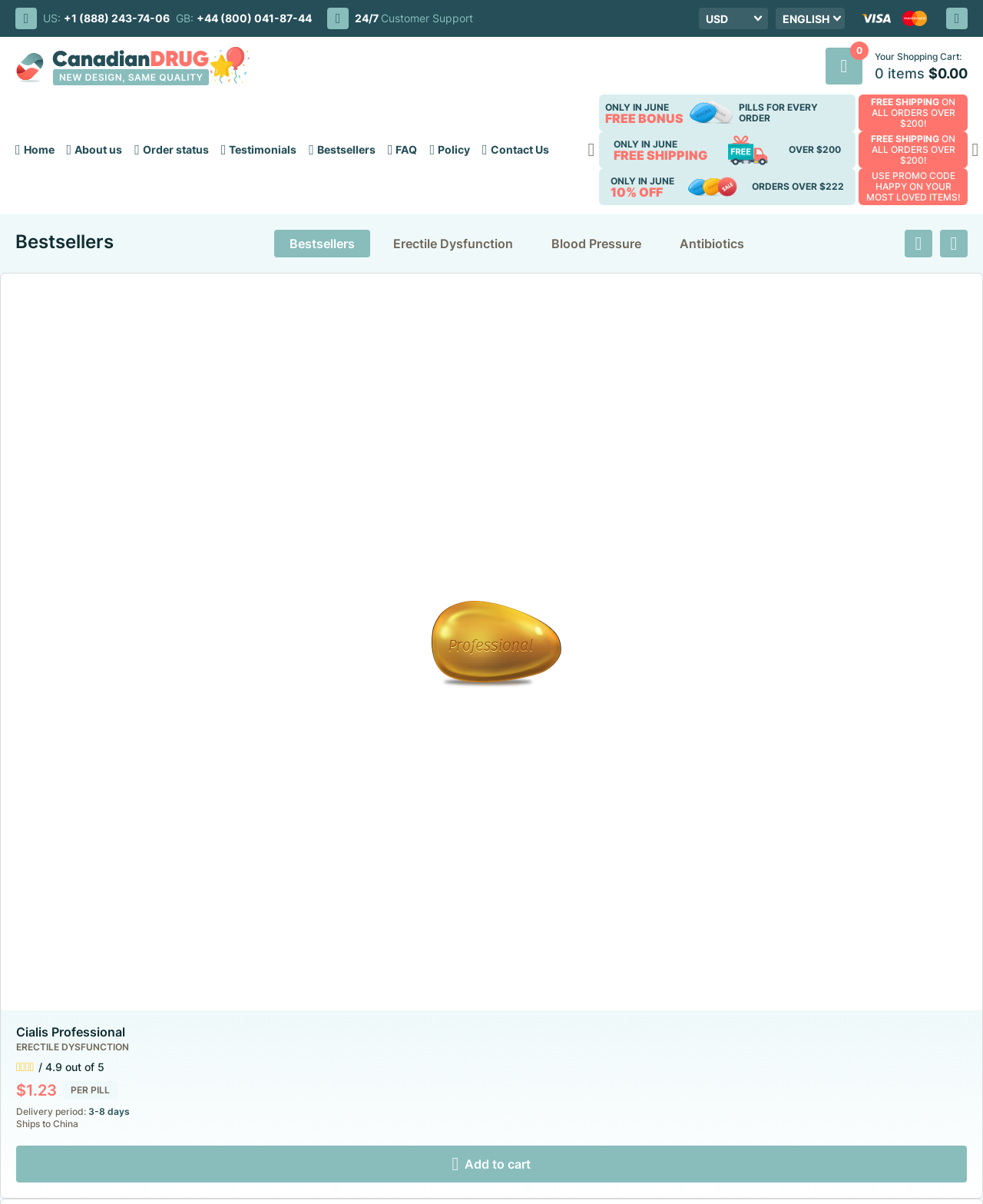Given the element description: "Bestsellers", predict the bounding box coordinates of this UI element. The coordinates must be four float numbers between 0 and 1, given as [left, top, right, bottom].

[0.308, 0.113, 0.388, 0.136]